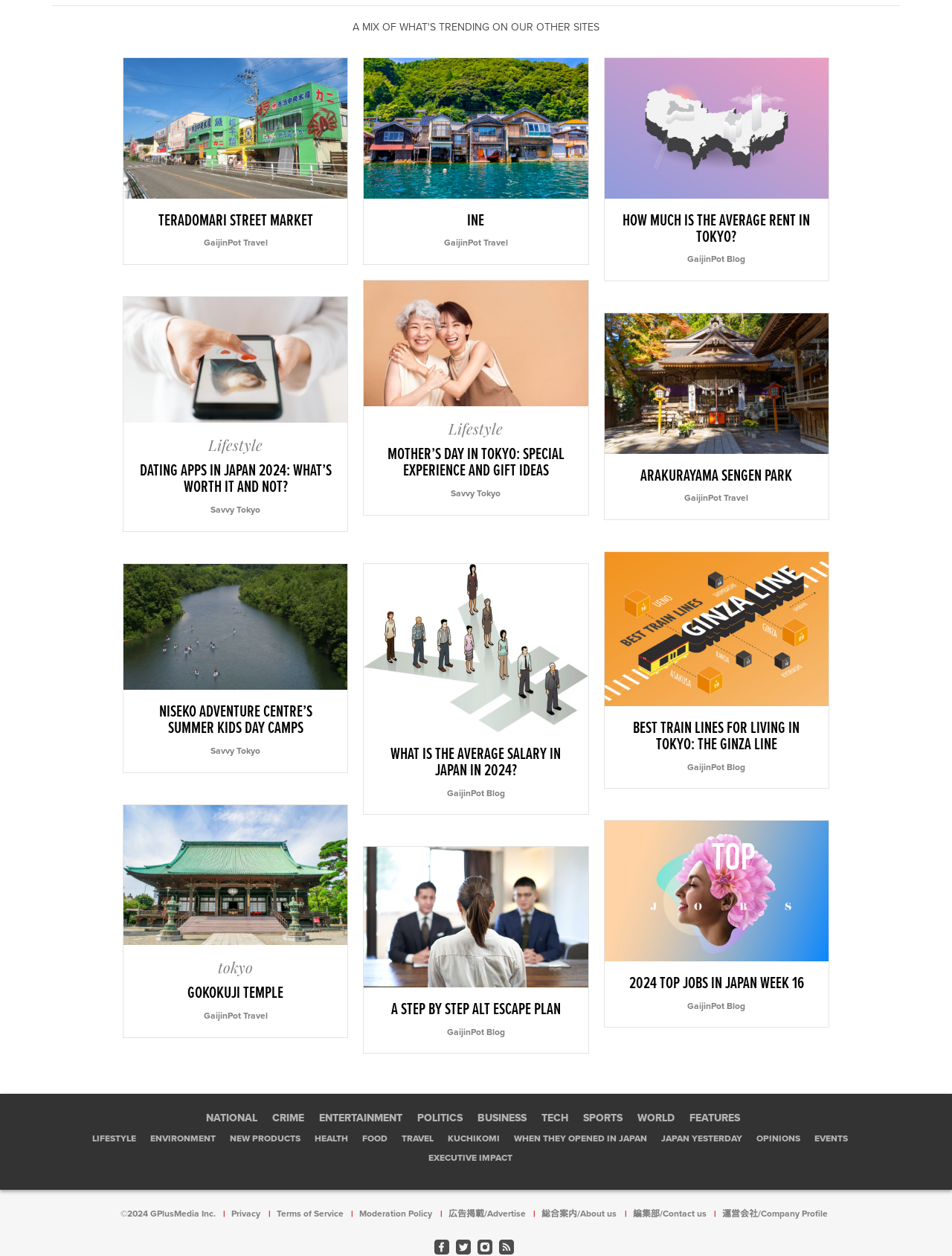Predict the bounding box of the UI element based on this description: "New Products".

[0.241, 0.902, 0.316, 0.911]